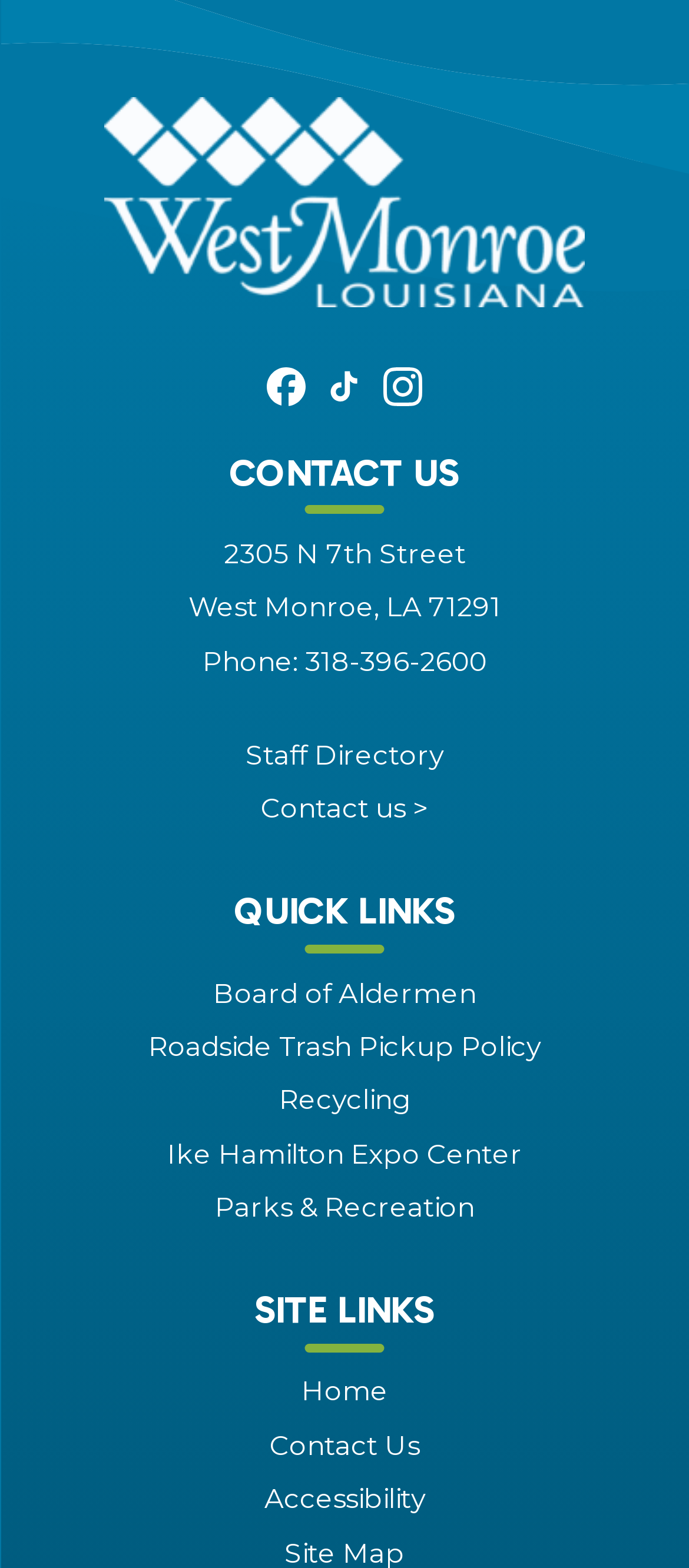Examine the screenshot and answer the question in as much detail as possible: How many quick links are there?

I counted the number of quick links by looking at the links under the 'QUICK LINKS' region, which include 'Board of Aldermen', 'Roadside Trash Pickup Policy', 'Recycling', 'Ike Hamilton Expo Center', and 'Parks & Recreation'.